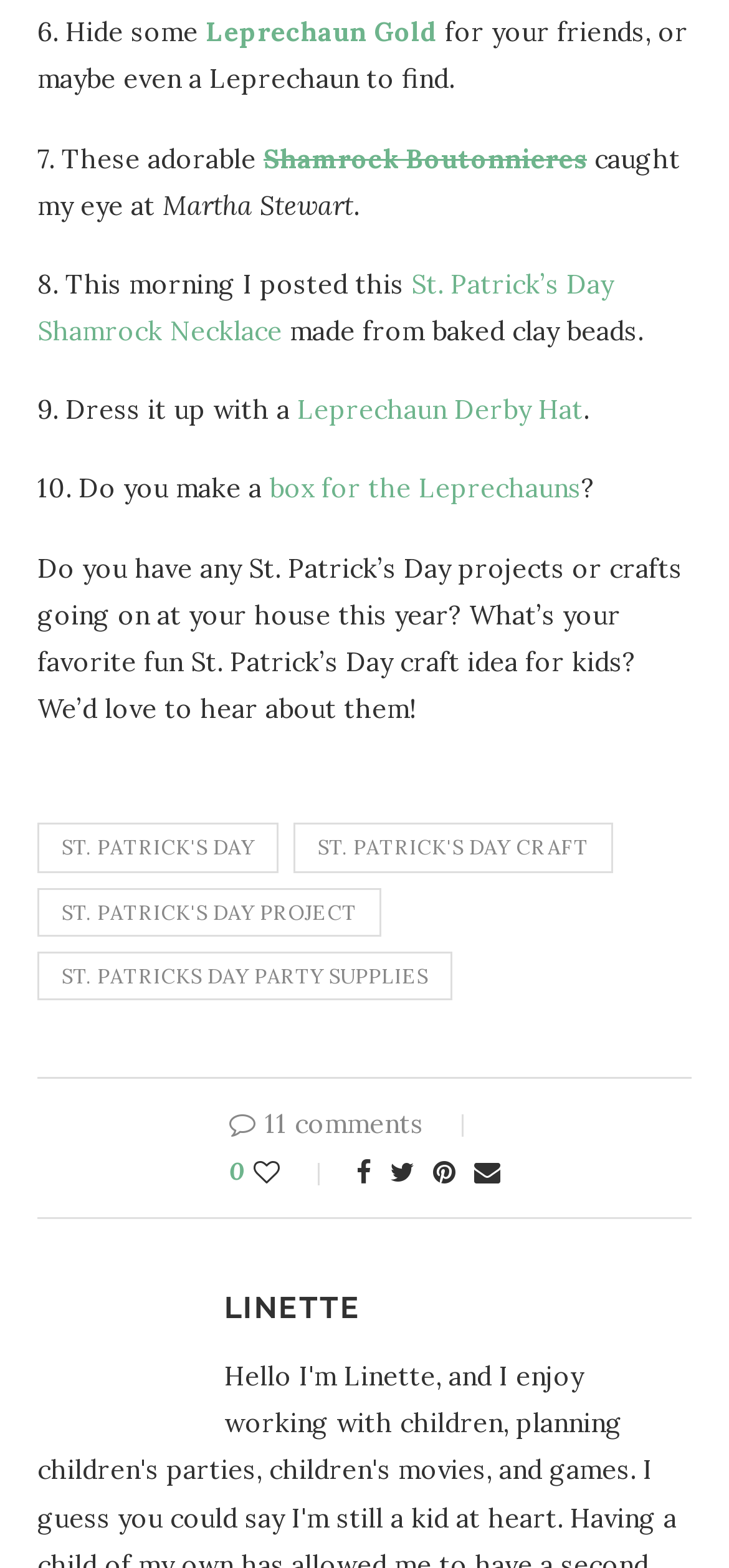What is the topic of the discussion?
Please provide a comprehensive answer based on the information in the image.

The webpage discusses various St. Patrick's Day-related crafts and projects, and asks readers about their favorite fun St. Patrick's Day craft ideas for kids, which suggests that the topic of the discussion is St. Patrick's Day crafts and projects.